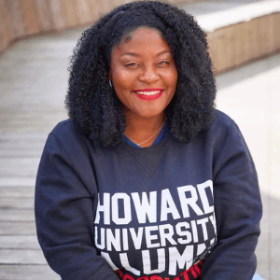What is the woman's role?
Refer to the image and provide a thorough answer to the question.

The context of the image suggests that the woman holds a significant position, specifically the President of the Howard University Alumni Association (HUAA), representing the community with pride and enthusiasm.